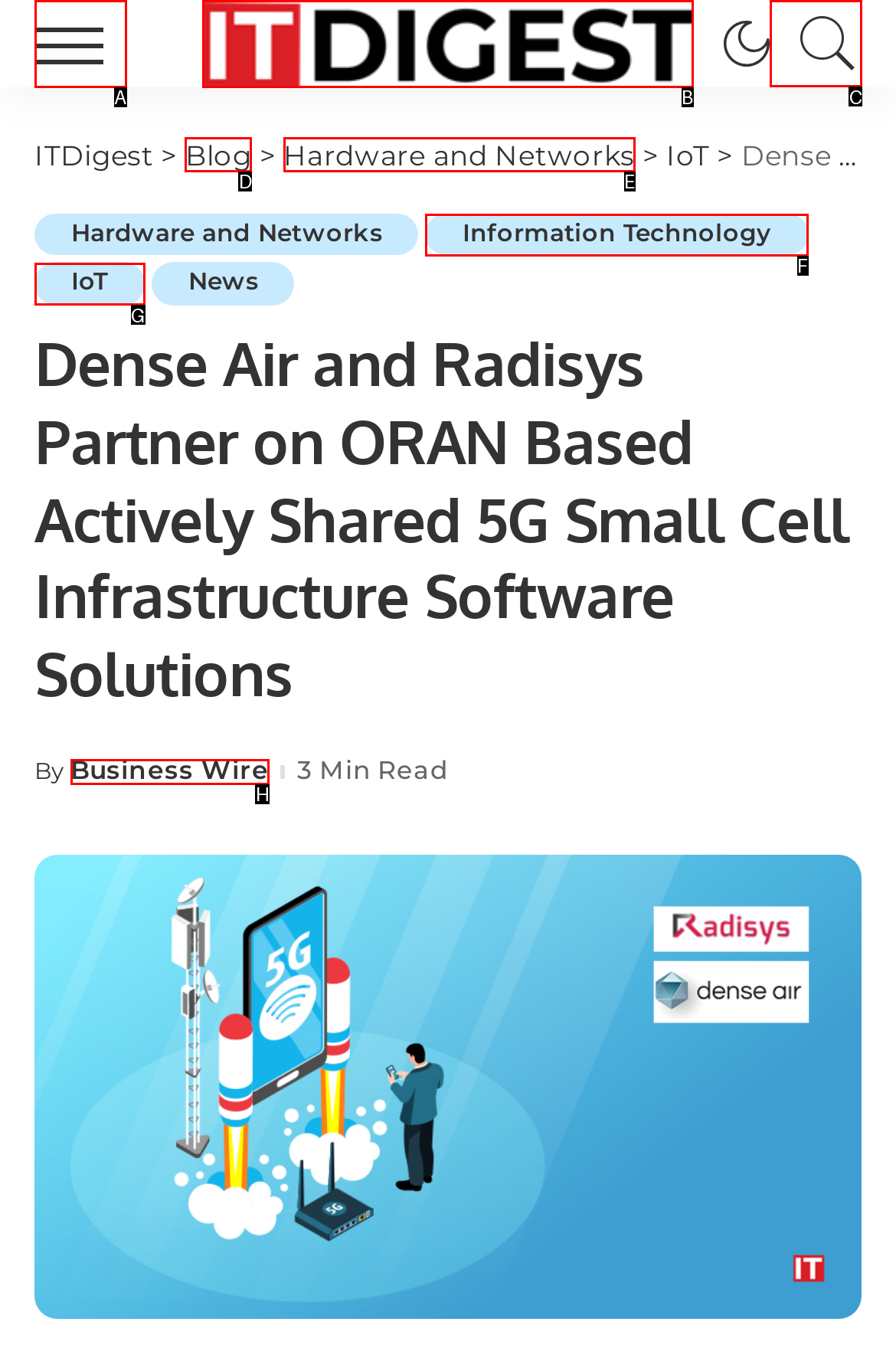Determine which HTML element to click to execute the following task: Search for something Answer with the letter of the selected option.

C